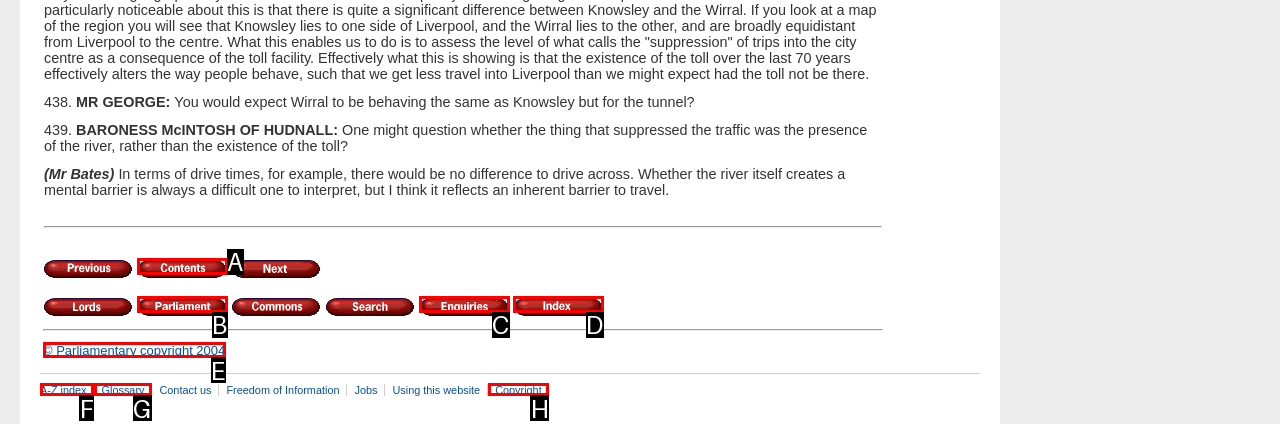From the description: alt="contents", select the HTML element that fits best. Reply with the letter of the appropriate option.

A